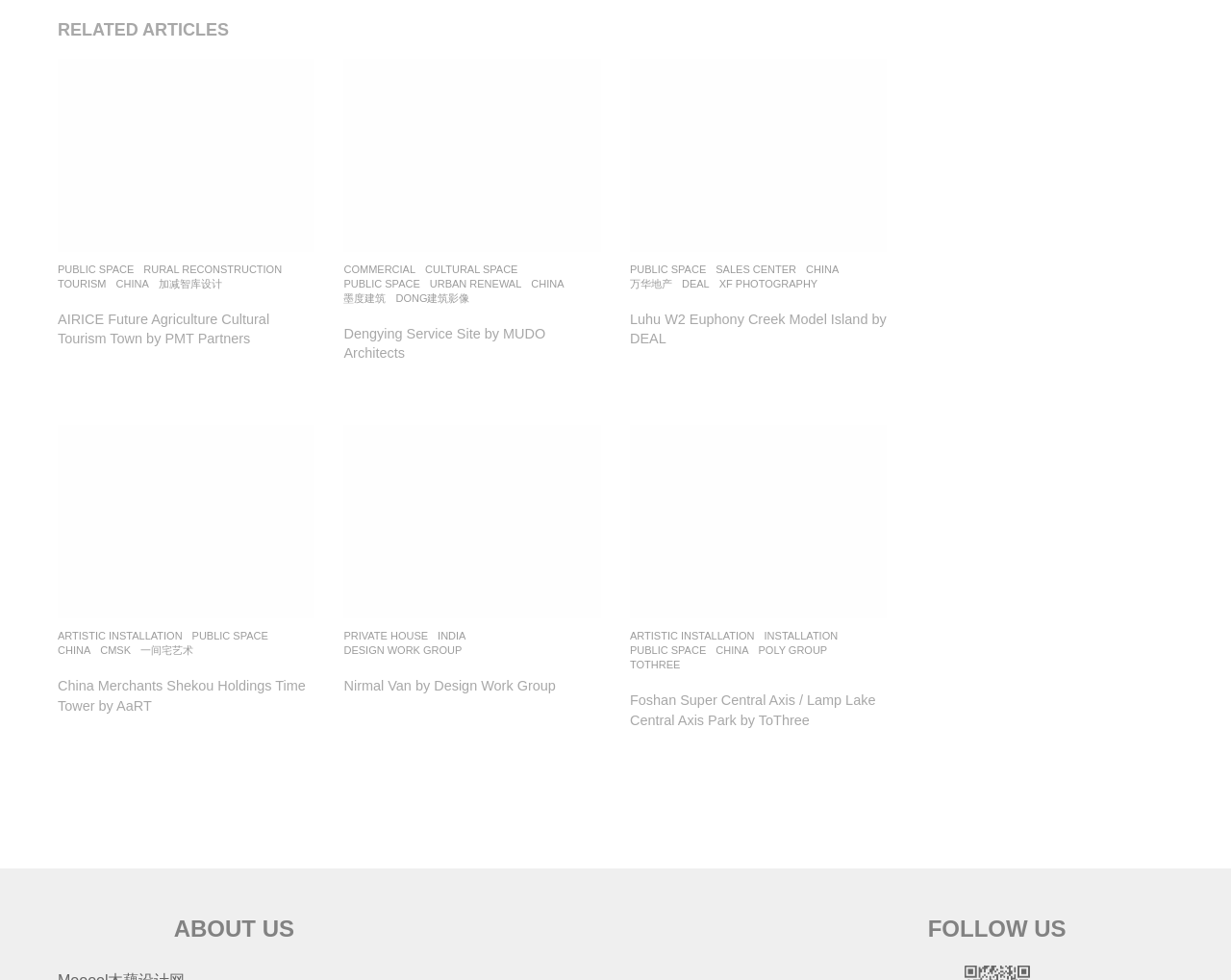Select the bounding box coordinates of the element I need to click to carry out the following instruction: "Click on the link 'Nirmal Van by Design Work Group'".

[0.279, 0.432, 0.488, 0.629]